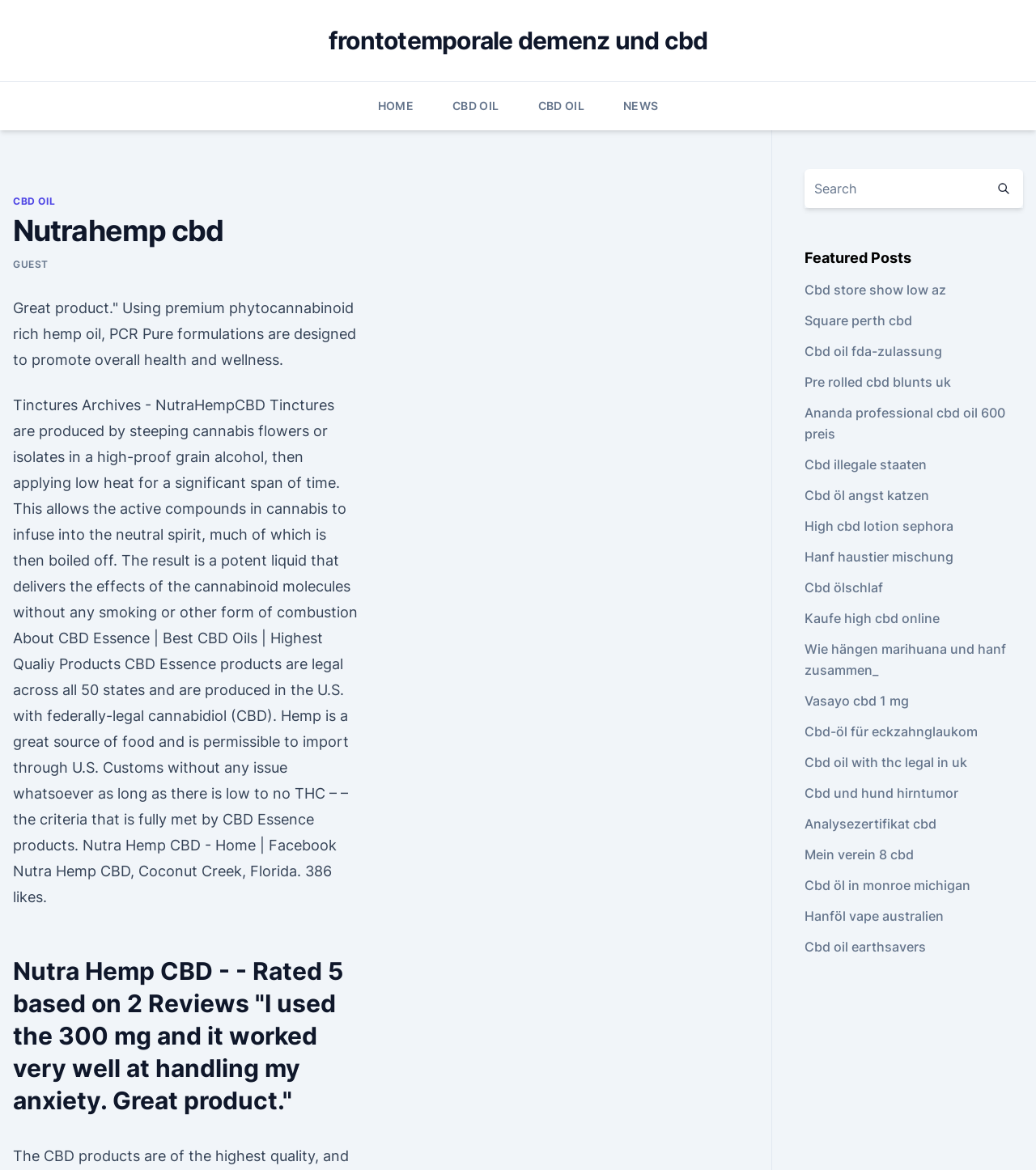Find the bounding box coordinates for the area that should be clicked to accomplish the instruction: "Read more about 'CBD OIL'".

[0.437, 0.07, 0.482, 0.111]